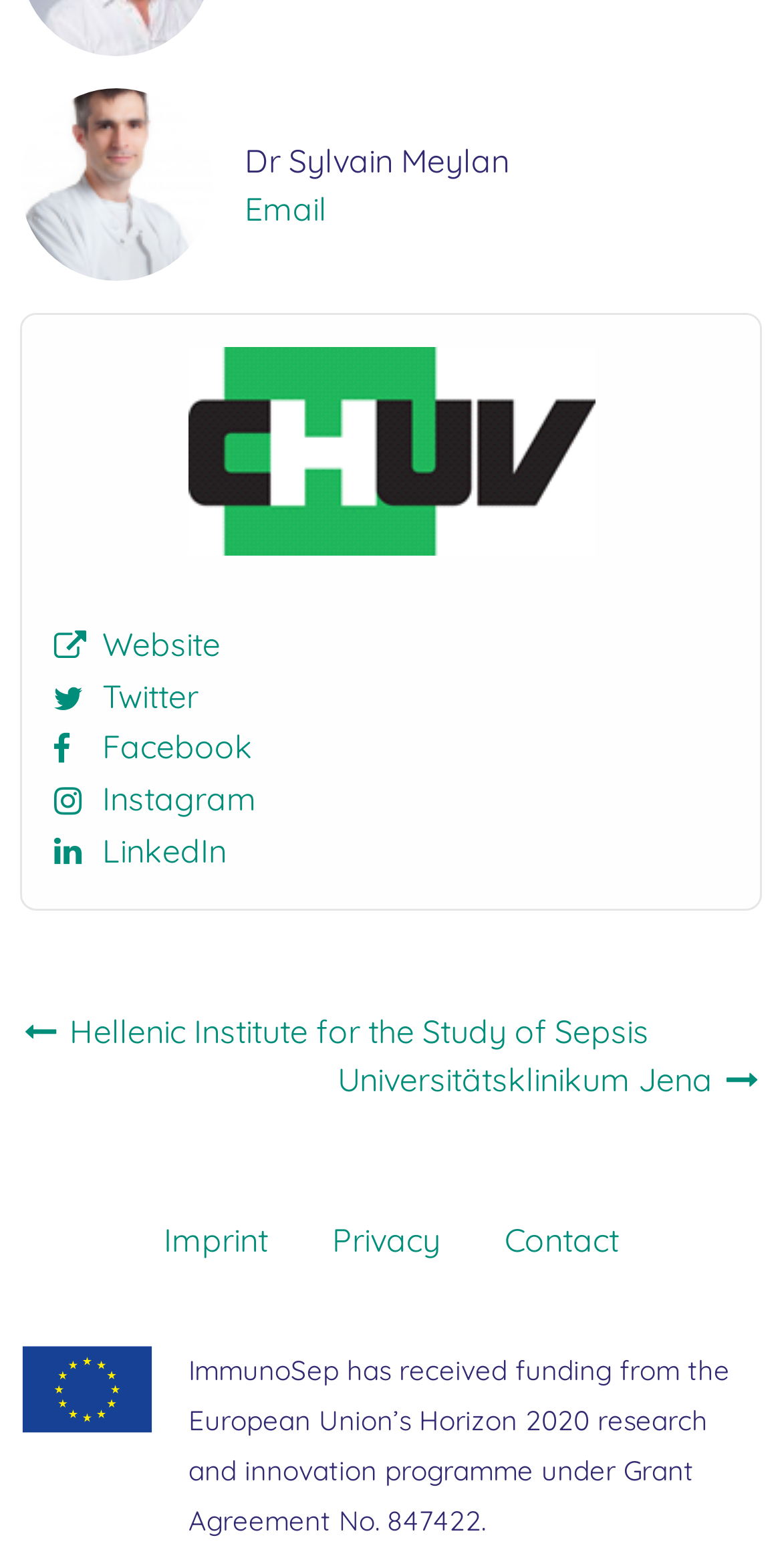Answer the question with a single word or phrase: 
What is the position of the 'Contact' link?

Bottom right